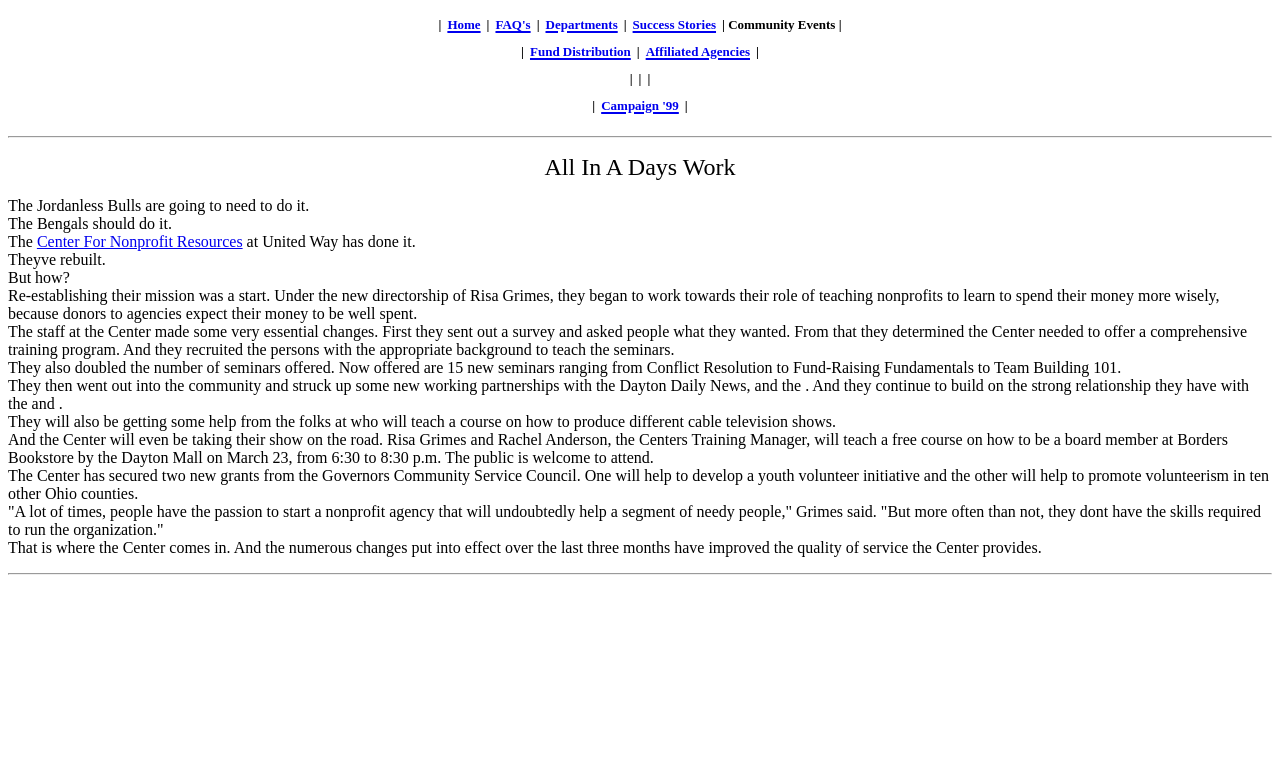Determine the bounding box coordinates of the clickable region to follow the instruction: "Click Campaign '99".

[0.47, 0.117, 0.53, 0.151]